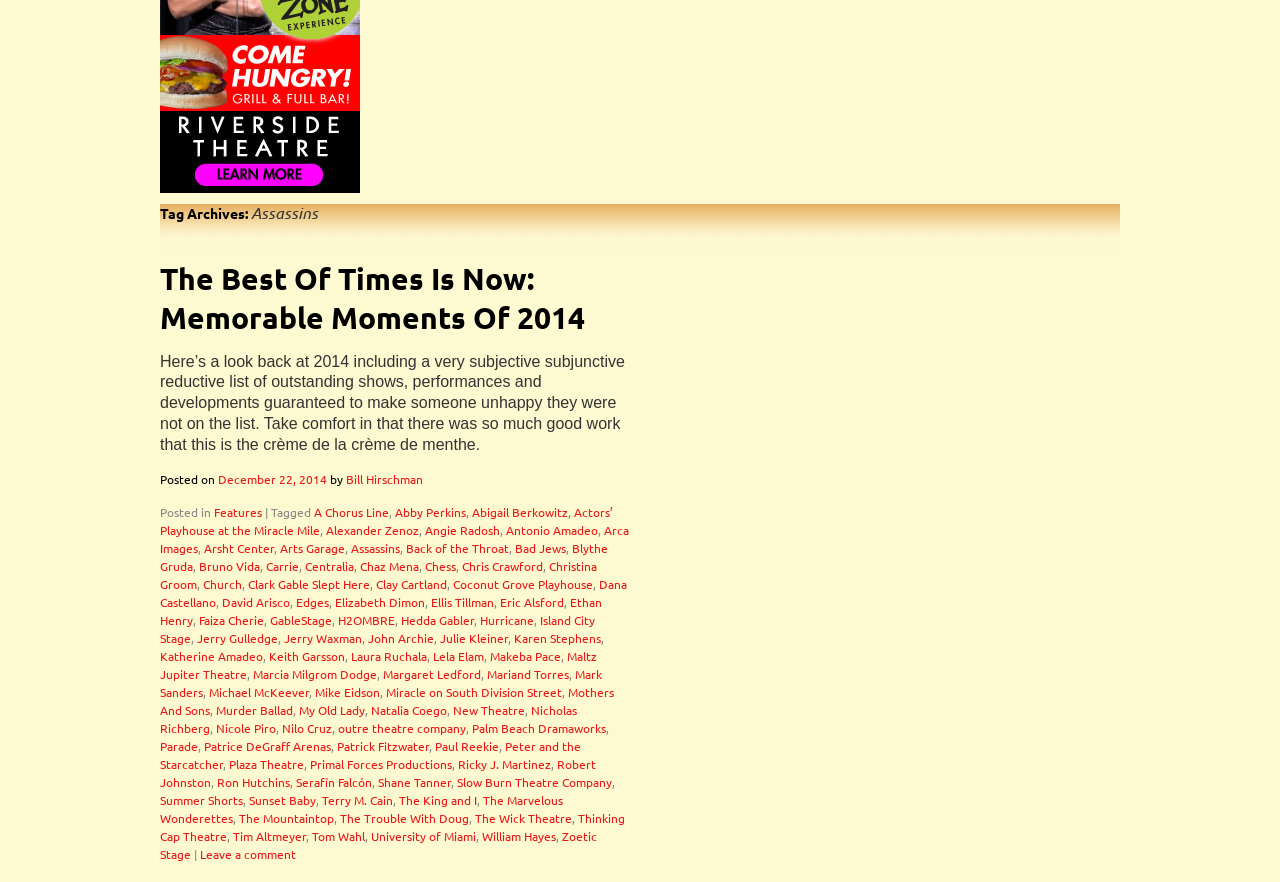Locate the bounding box coordinates of the clickable element to fulfill the following instruction: "Explore the 'Automobile Industry' link". Provide the coordinates as four float numbers between 0 and 1 in the format [left, top, right, bottom].

None